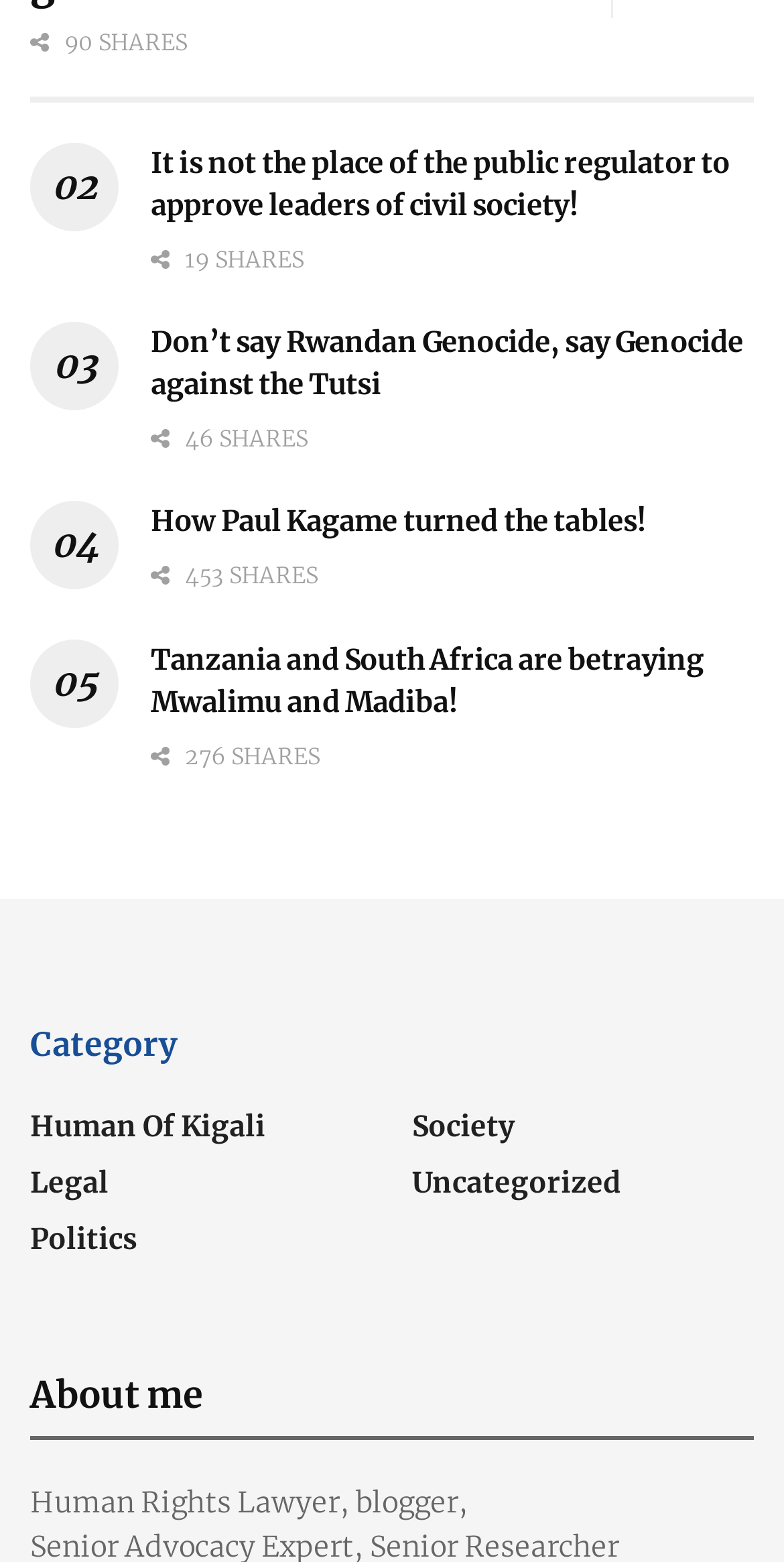With reference to the image, please provide a detailed answer to the following question: How many articles are on the page?

I counted the number of headings on the page and found that there are 5 articles.